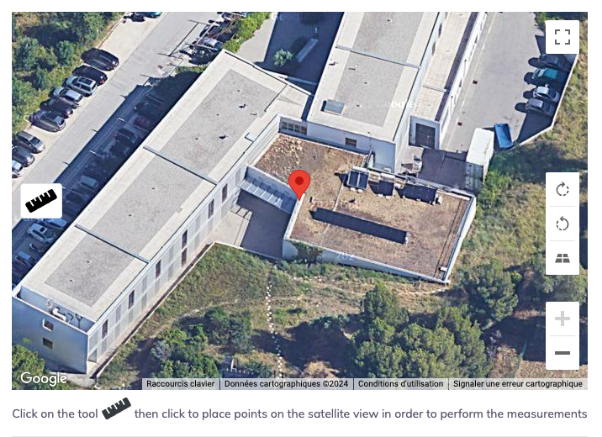What navigation options are available?
Answer the question using a single word or phrase, according to the image.

Zoom in/out and map orientation